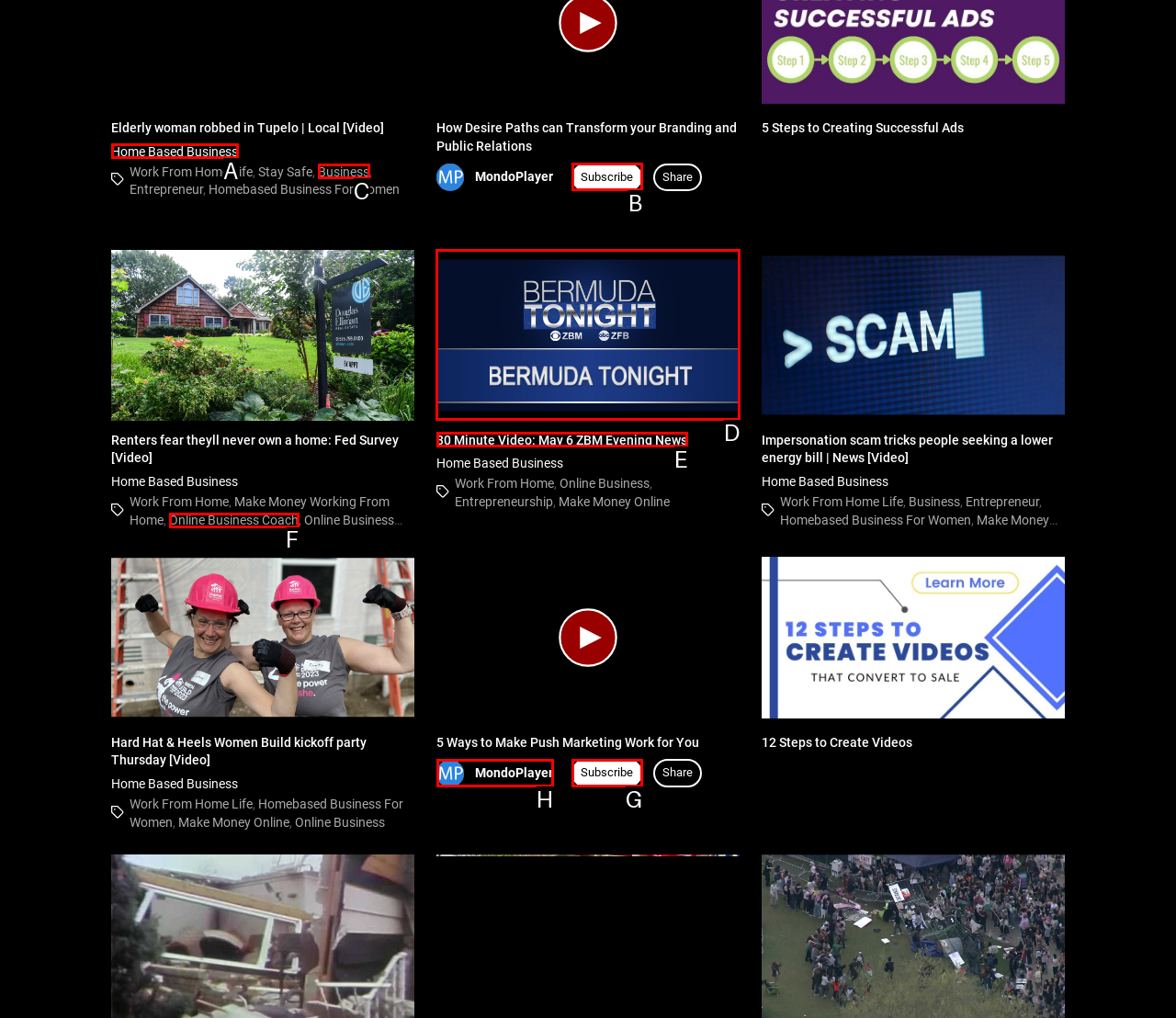Please identify the correct UI element to click for the task: Click on '30 Minute Video: May 6 ZBM Evening News' link Respond with the letter of the appropriate option.

D